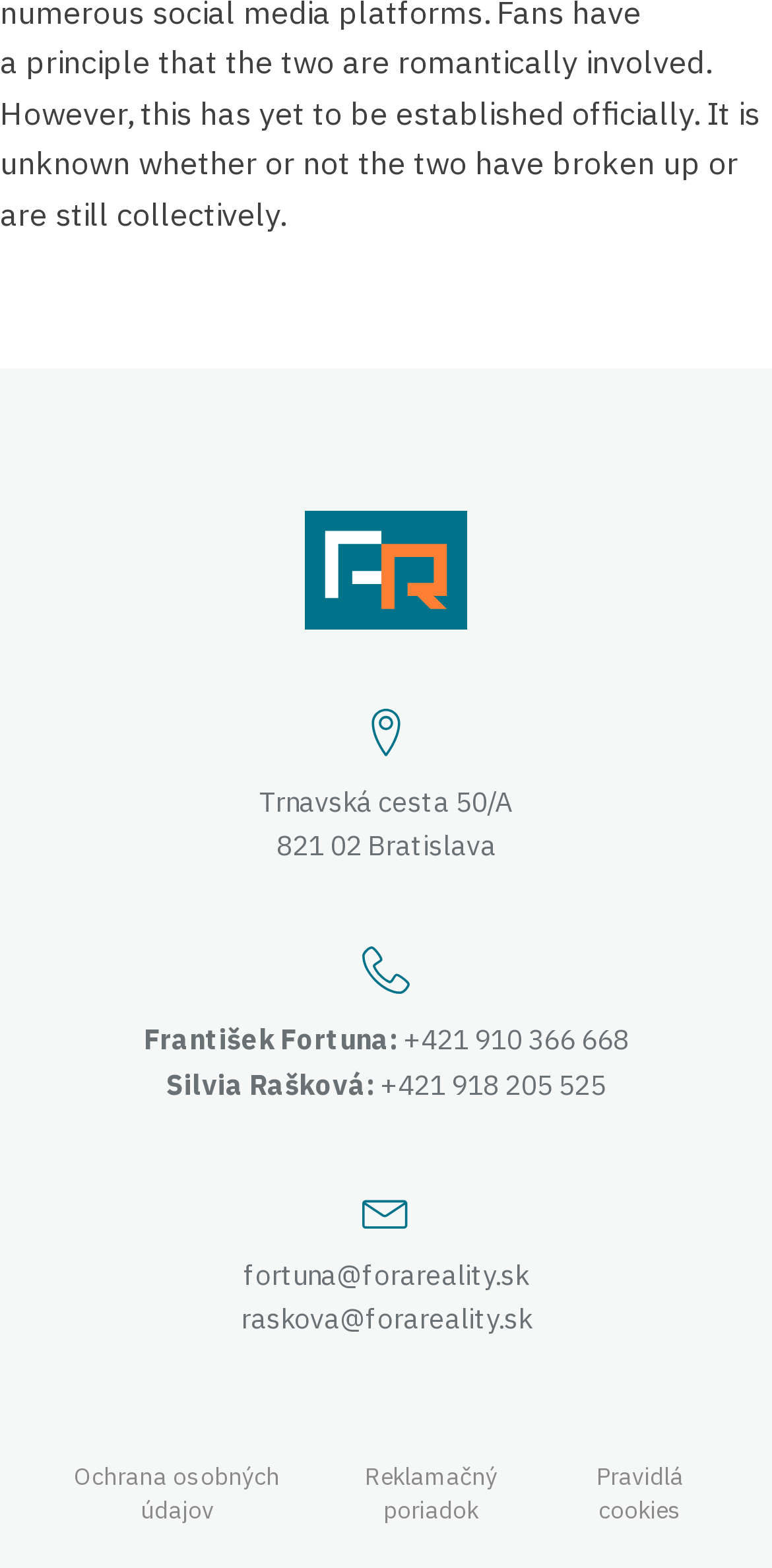Reply to the question with a single word or phrase:
What is the email of Silvia Rašková?

raskova@forareality.sk